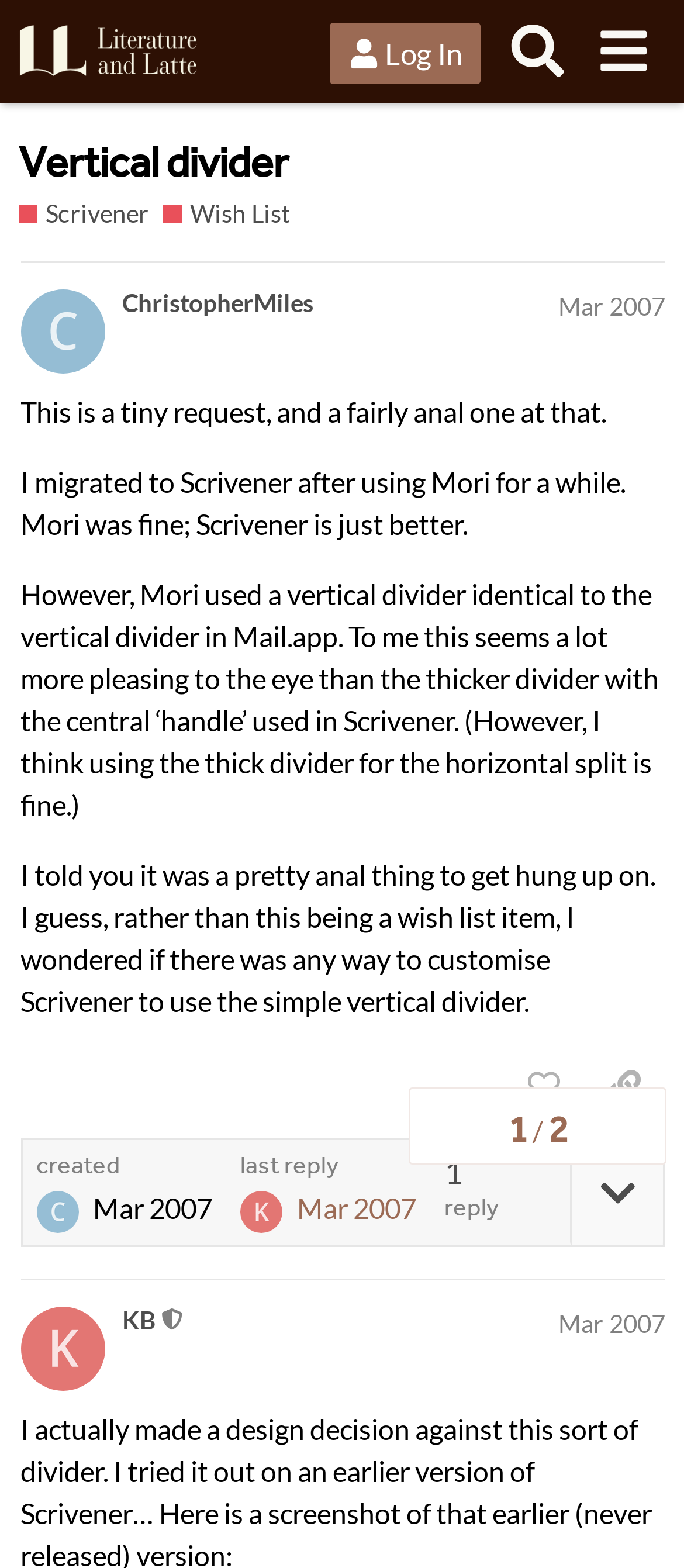Use a single word or phrase to answer the question:
What is the name of the forum?

Literature & Latte Forums